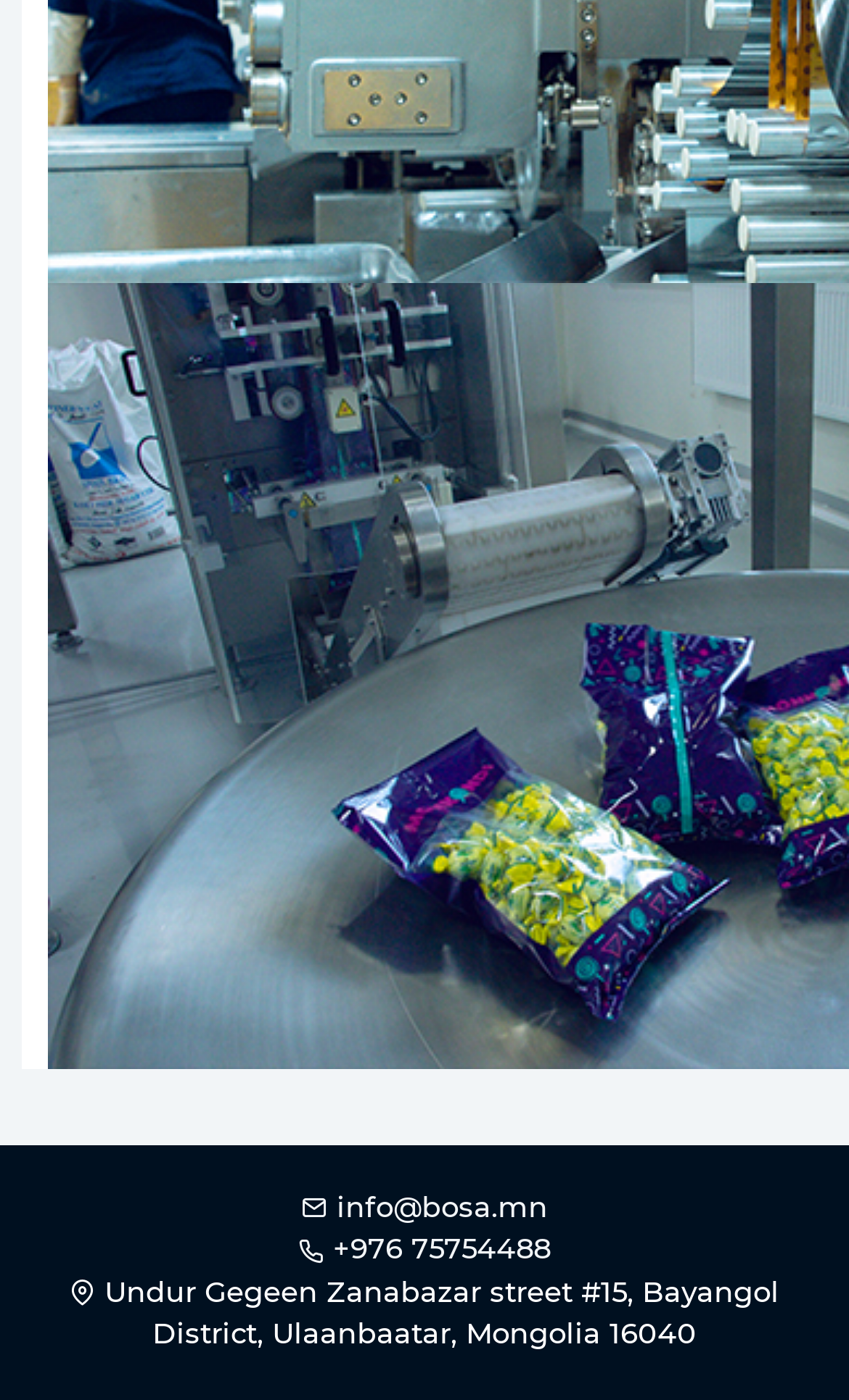Find the UI element described as: "T&C" and predict its bounding box coordinates. Ensure the coordinates are four float numbers between 0 and 1, [left, top, right, bottom].

None